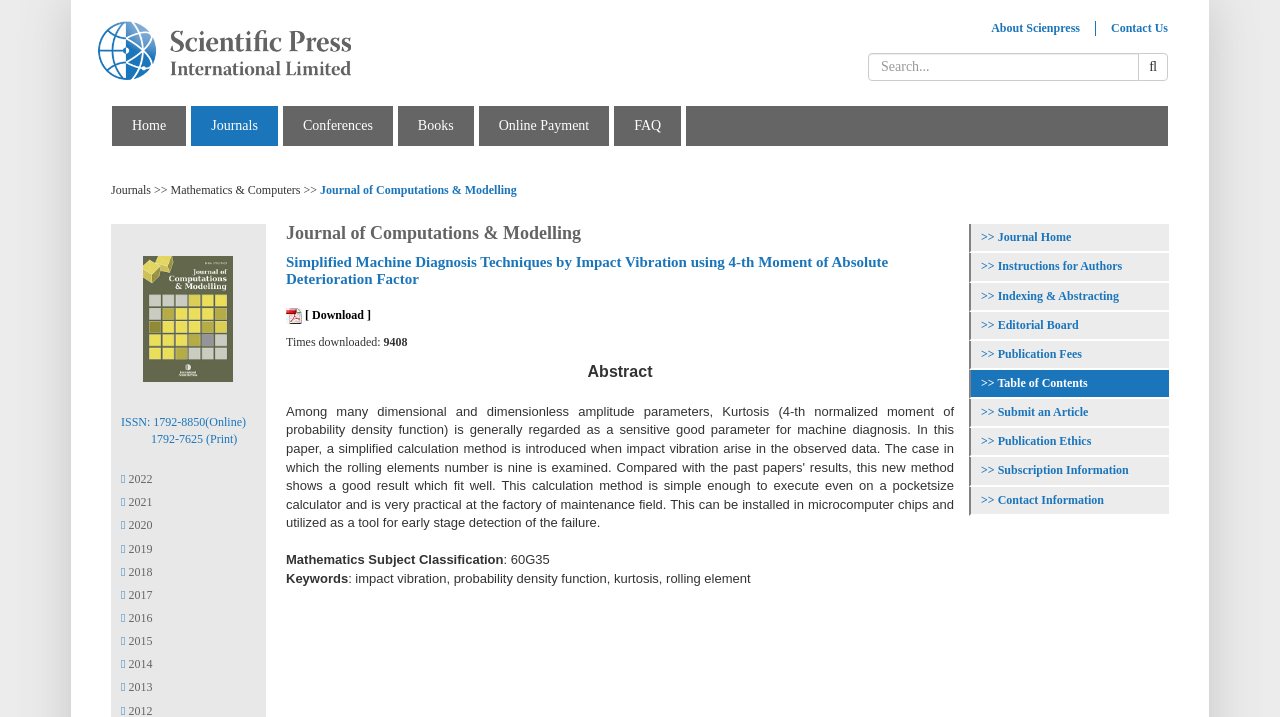Please answer the following question using a single word or phrase: What is the year of the current issue?

2022